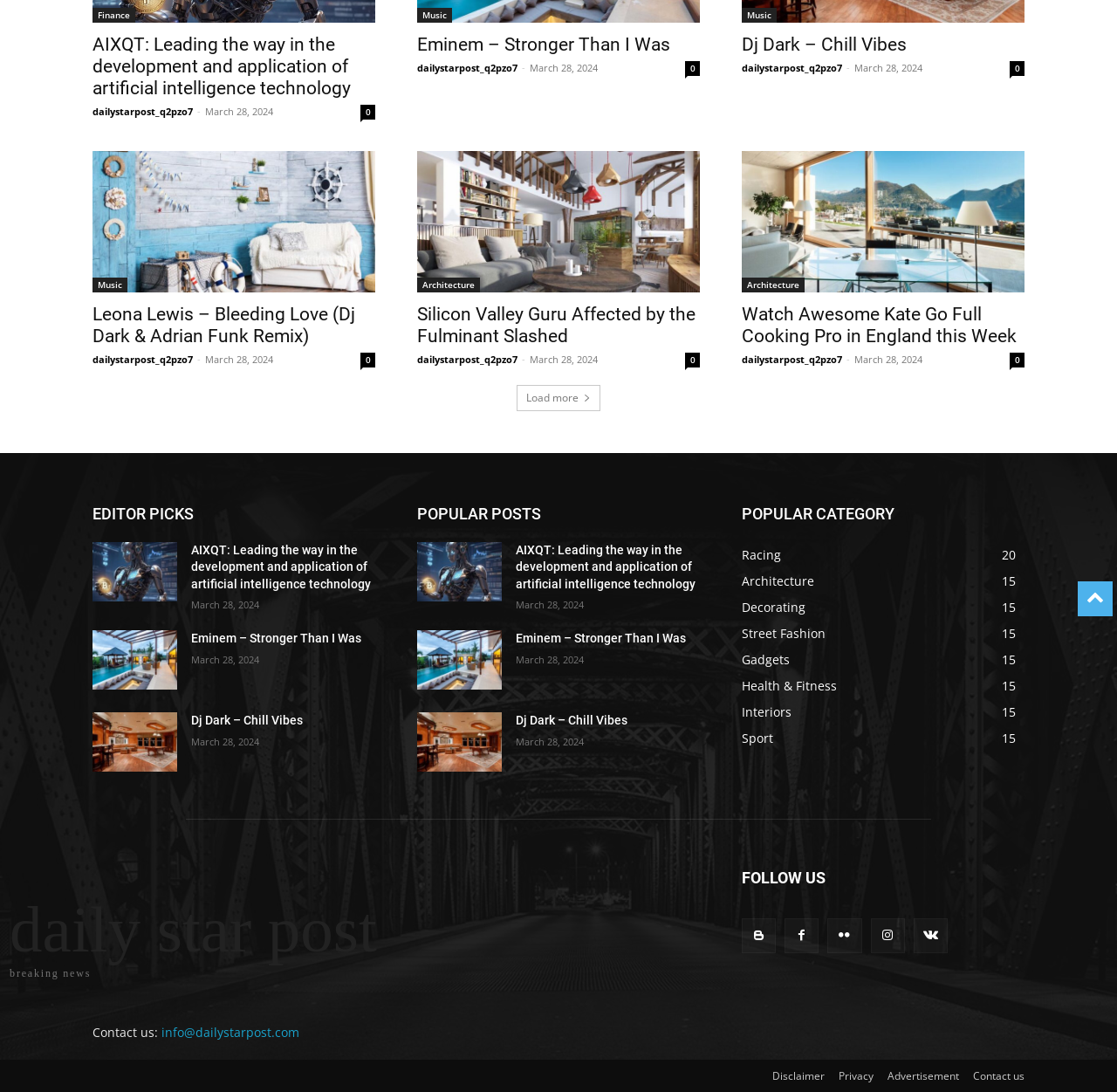Locate the UI element described by Load more in the provided webpage screenshot. Return the bounding box coordinates in the format (top-left x, top-left y, bottom-right x, bottom-right y), ensuring all values are between 0 and 1.

[0.462, 0.352, 0.538, 0.376]